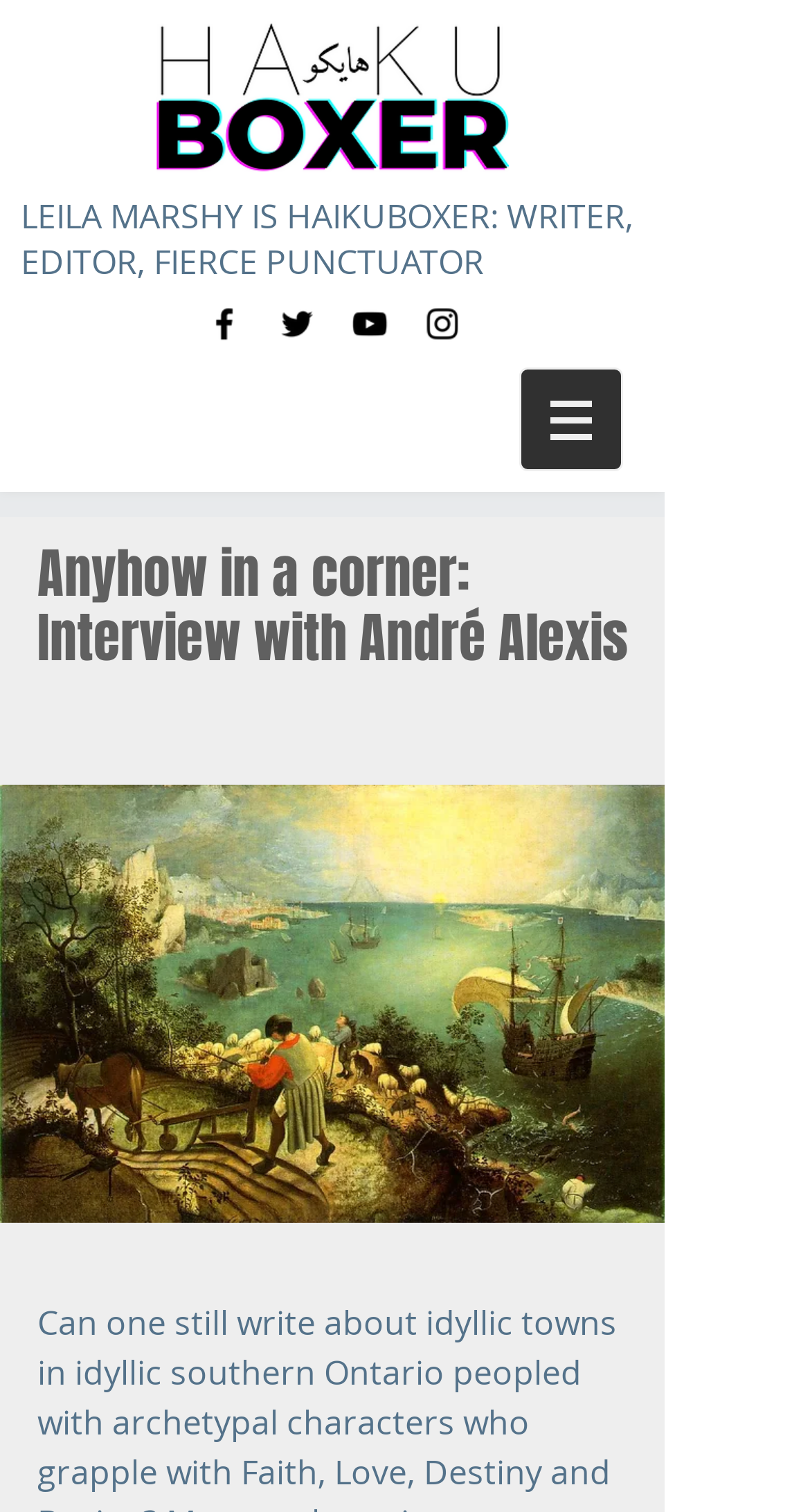How many images are present in the social media links?
Please use the image to deliver a detailed and complete answer.

There are 4 images present in the social media links, one for each of the Facebook, Twitter, YouTube, and Instagram links, found in the list element with the text 'Social Bar'.